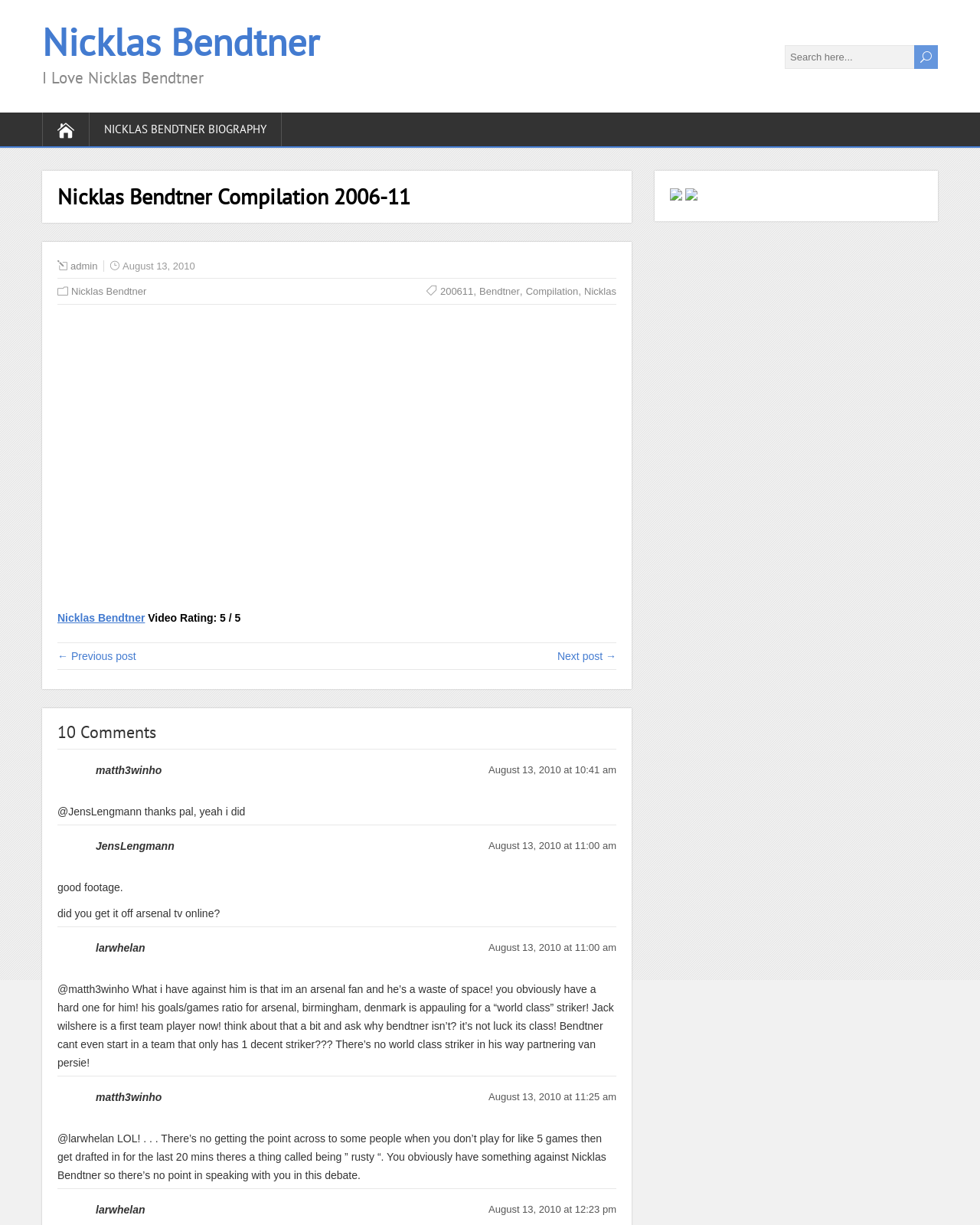Show the bounding box coordinates for the element that needs to be clicked to execute the following instruction: "Watch Nicklas Bendtner compilation video". Provide the coordinates in the form of four float numbers between 0 and 1, i.e., [left, top, right, bottom].

[0.059, 0.499, 0.148, 0.509]